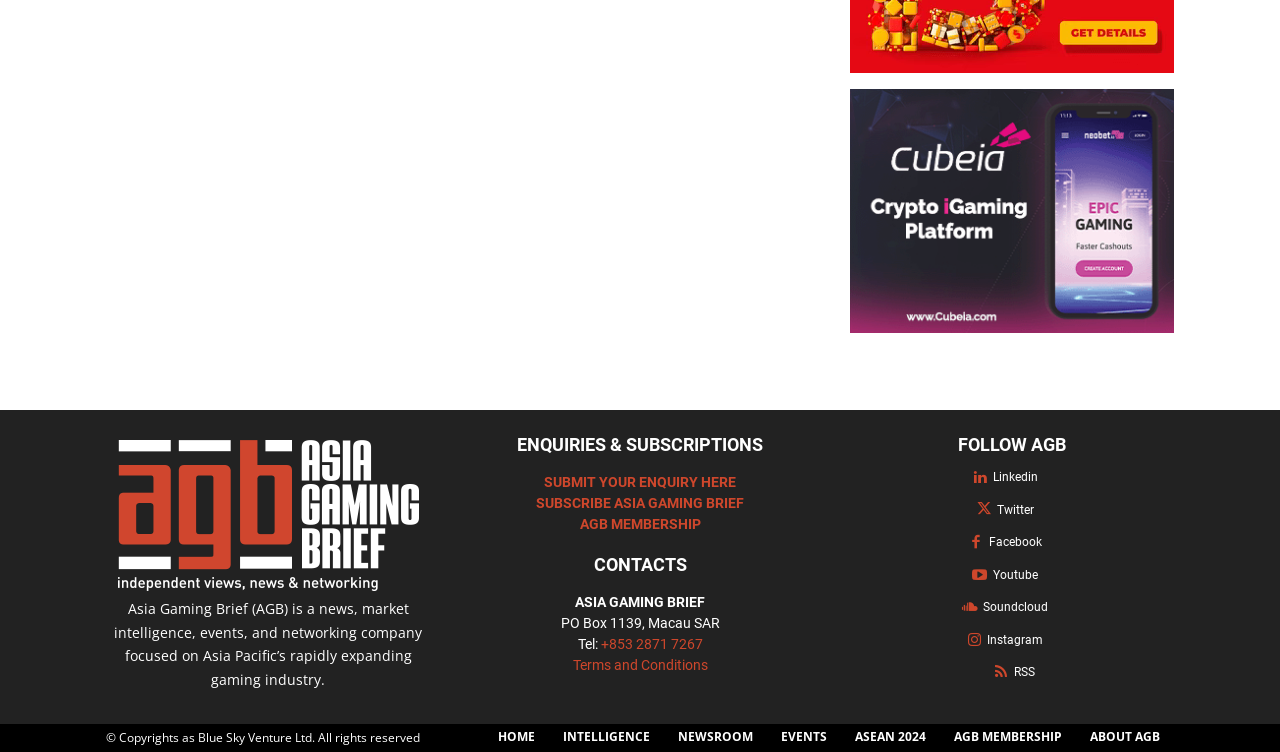Carefully examine the image and provide an in-depth answer to the question: What is the copyright information?

The copyright information is mentioned in the StaticText element at the bottom of the page with the text '© Copyrights as Blue Sky Venture Ltd. All rights reserved'.